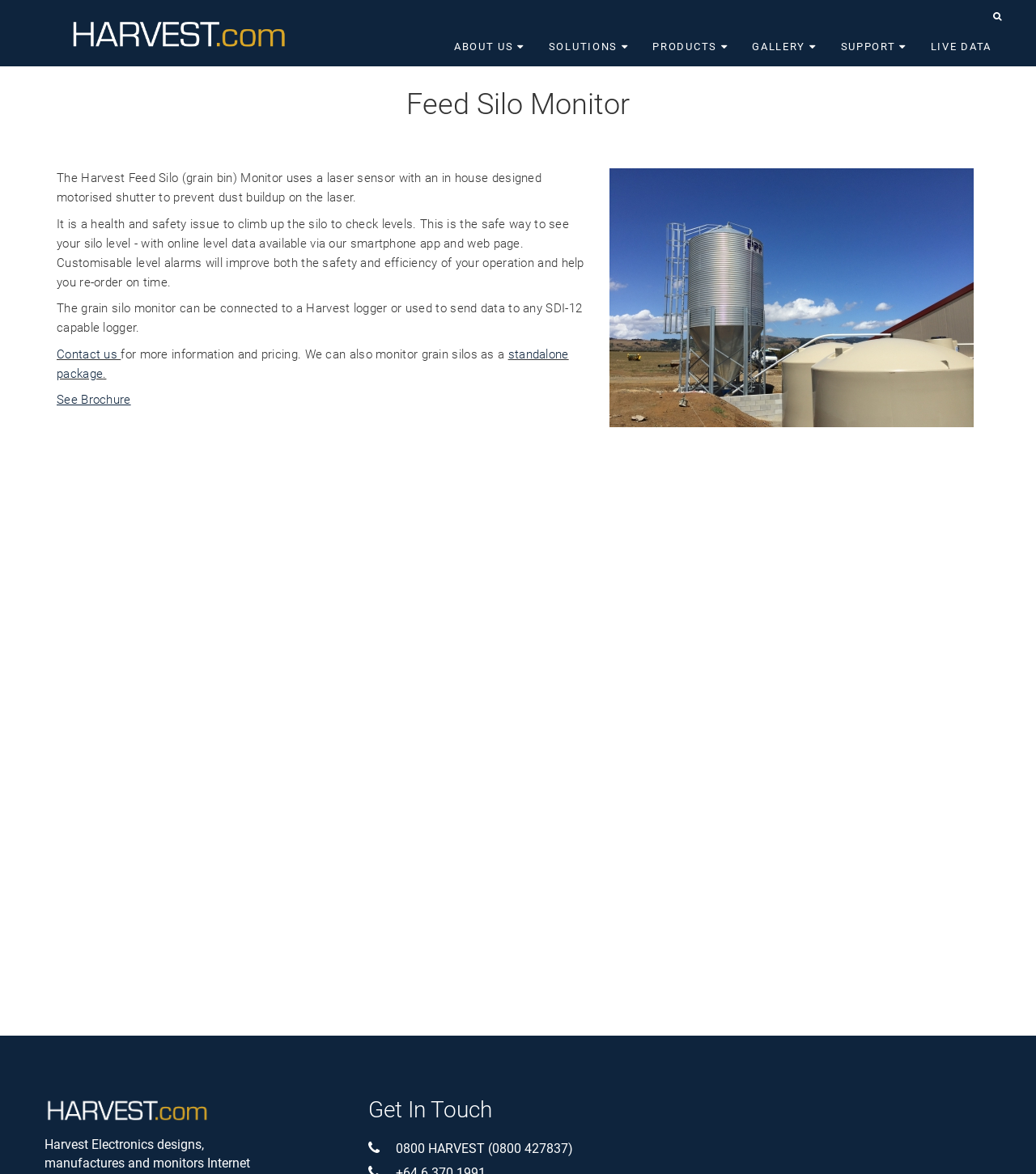Find the bounding box coordinates of the element's region that should be clicked in order to follow the given instruction: "Get in touch with the company". The coordinates should consist of four float numbers between 0 and 1, i.e., [left, top, right, bottom].

[0.355, 0.934, 0.475, 0.957]